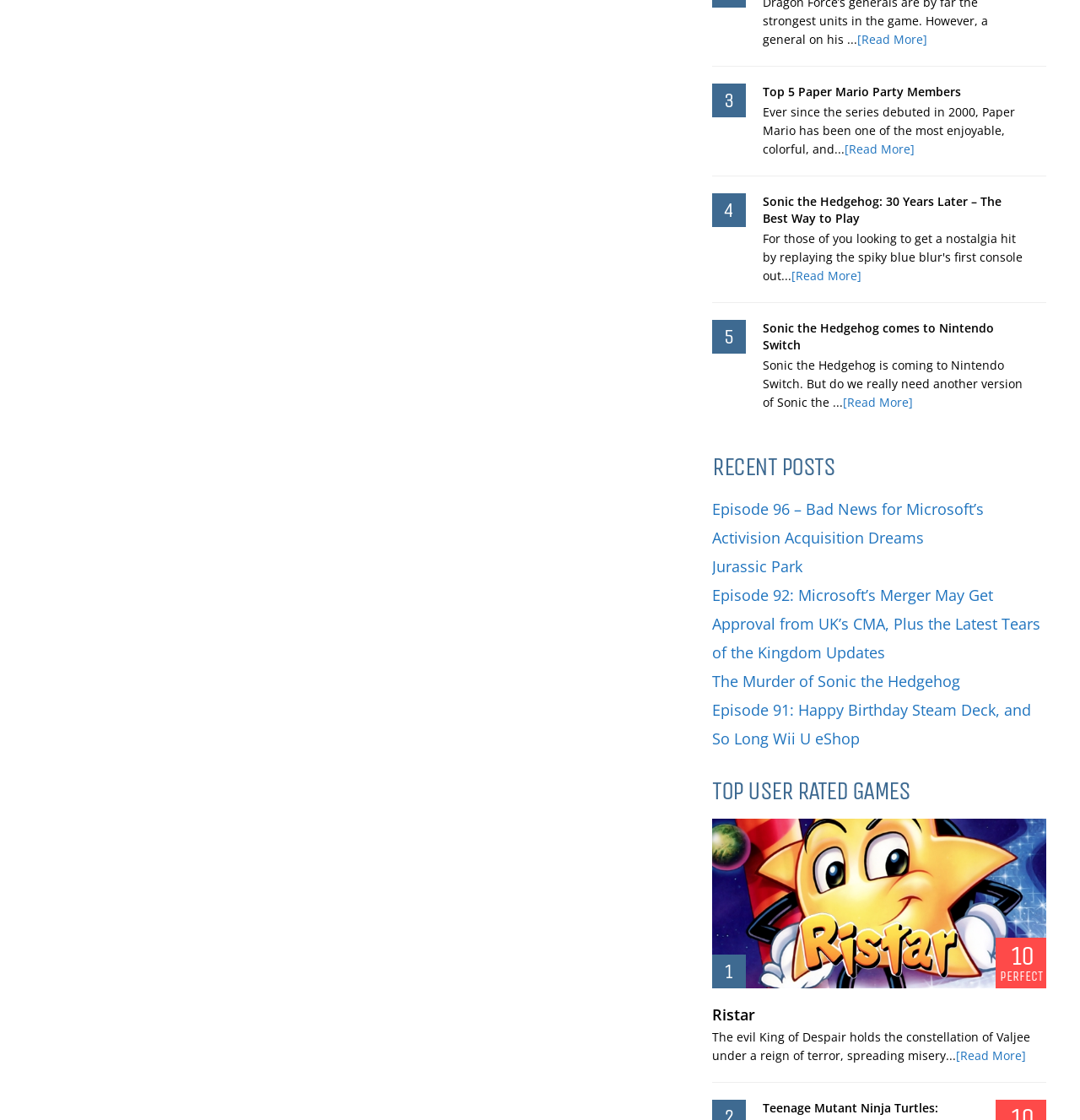Please identify the bounding box coordinates of the element I should click to complete this instruction: 'Read more about Sonic the Hedgehog comes to Nintendo Switch'. The coordinates should be given as four float numbers between 0 and 1, like this: [left, top, right, bottom].

[0.706, 0.285, 0.92, 0.315]